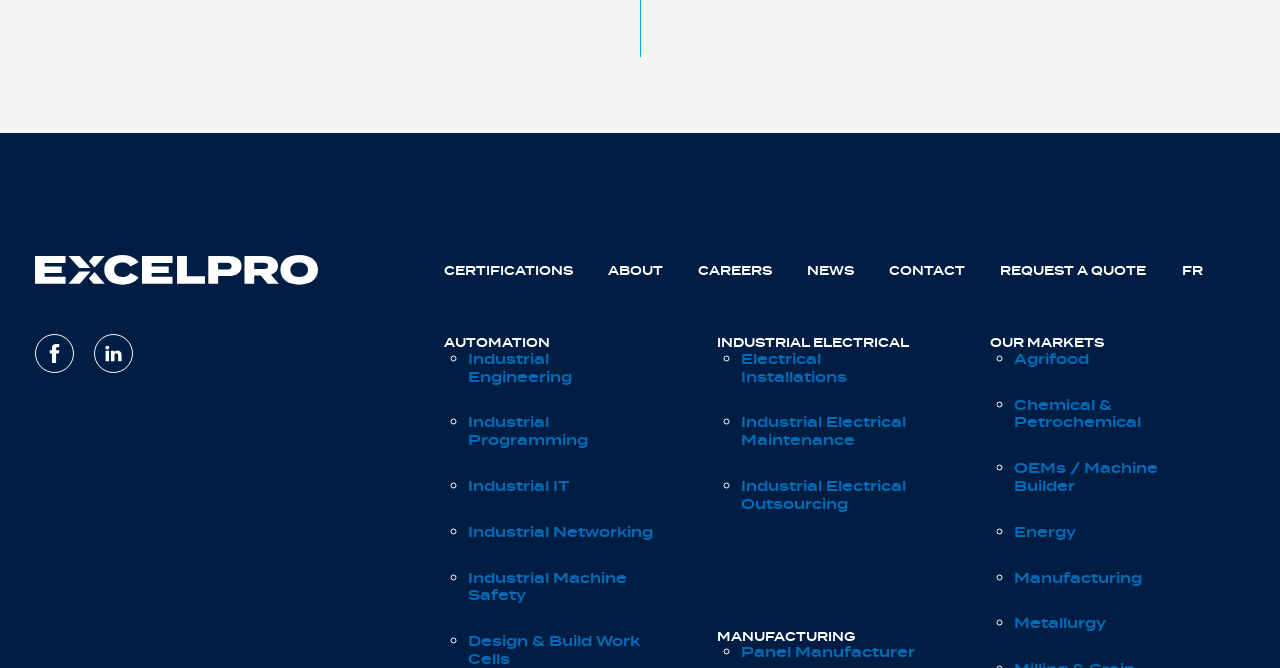What is the last link at the top right corner?
Ensure your answer is thorough and detailed.

The last link at the top right corner is REQUEST A QUOTE, which is indicated by the link element with the text 'REQUEST A QUOTE' at the top right corner of the webpage.